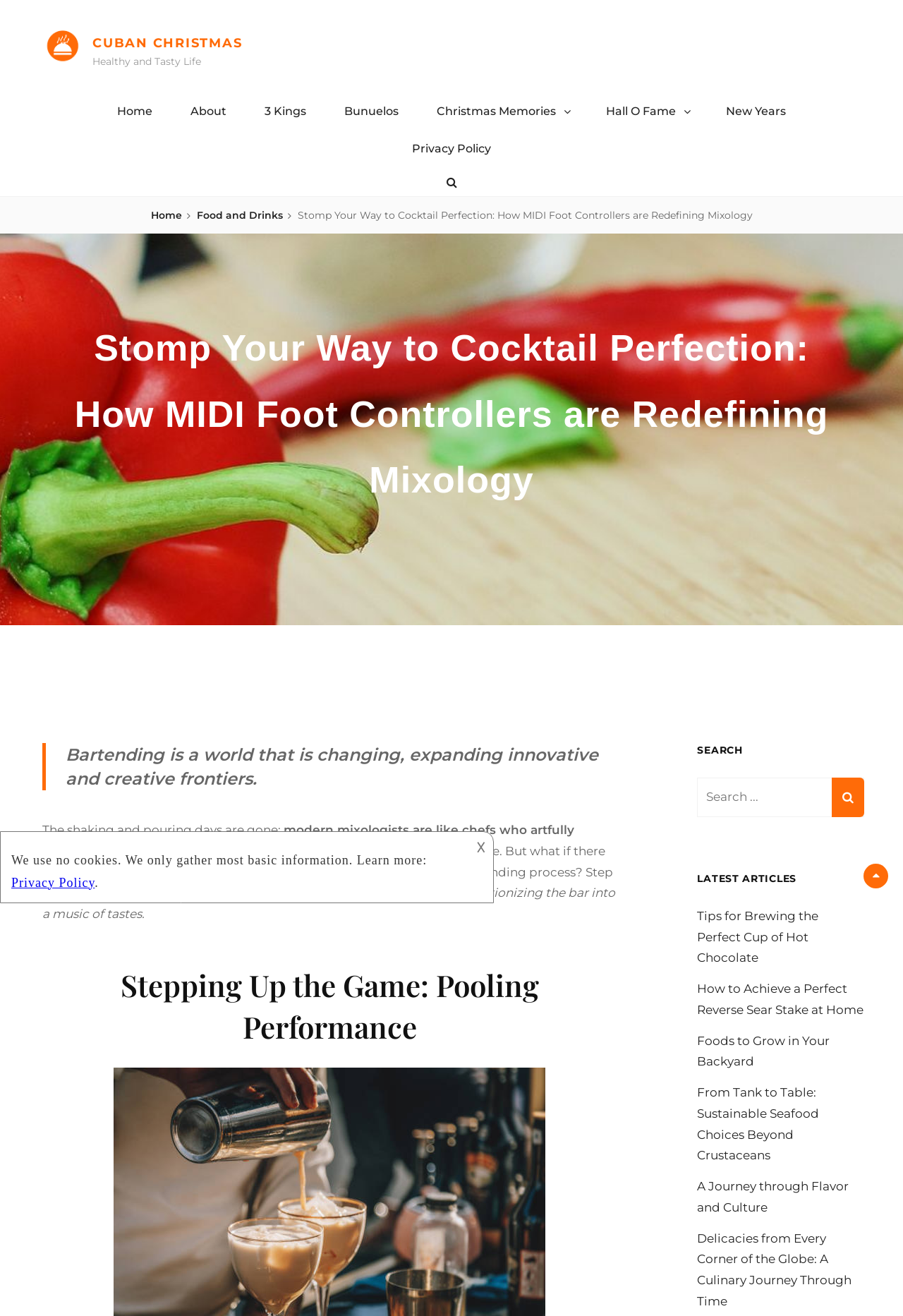What is the purpose of the MIDI foot controller in bartending?
From the image, respond with a single word or phrase.

To bring creativity and control